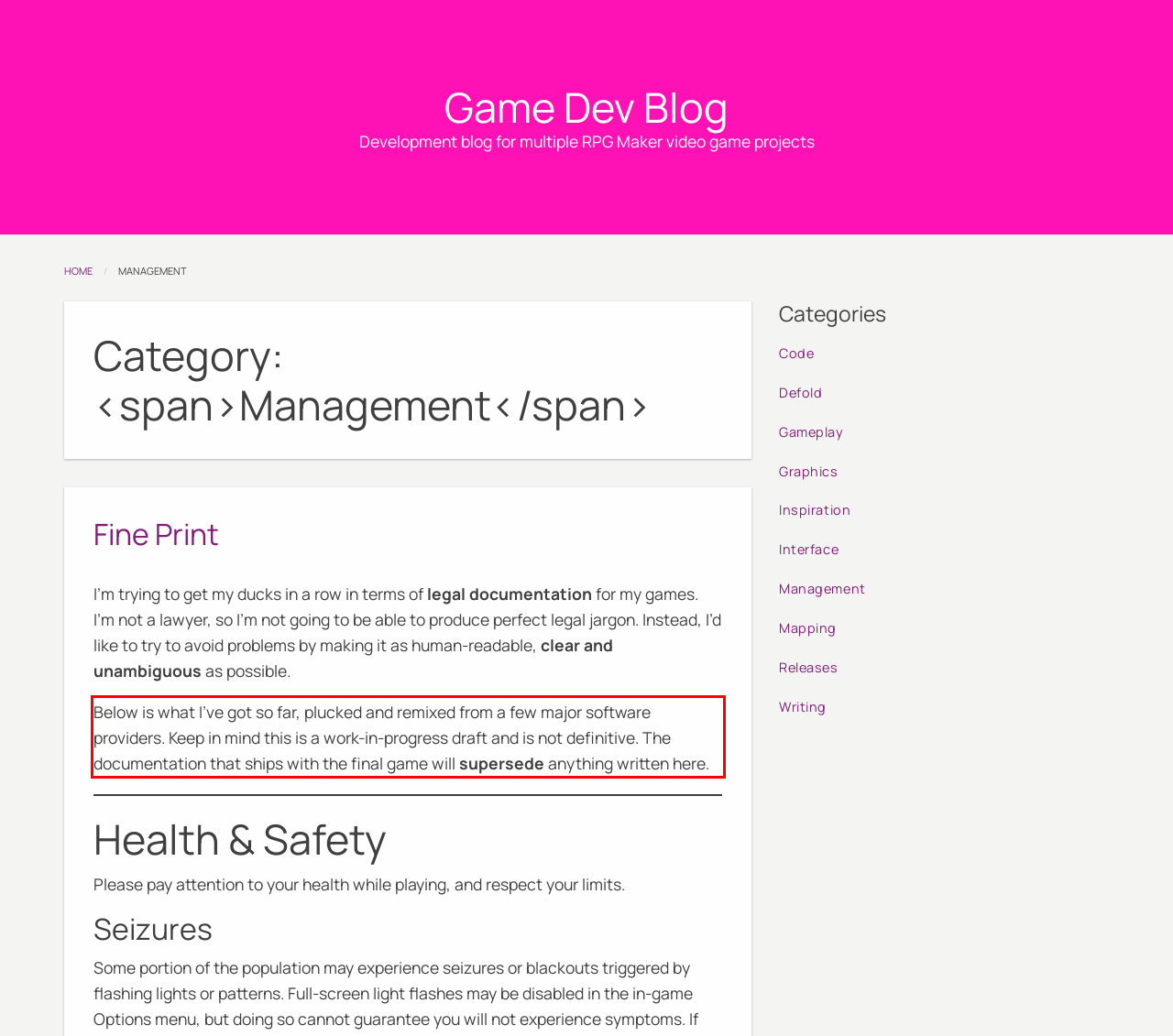Please recognize and transcribe the text located inside the red bounding box in the webpage image.

Below is what I’ve got so far, plucked and remixed from a few major software providers. Keep in mind this is a work-in-progress draft and is not definitive. The documentation that ships with the final game will supersede anything written here.